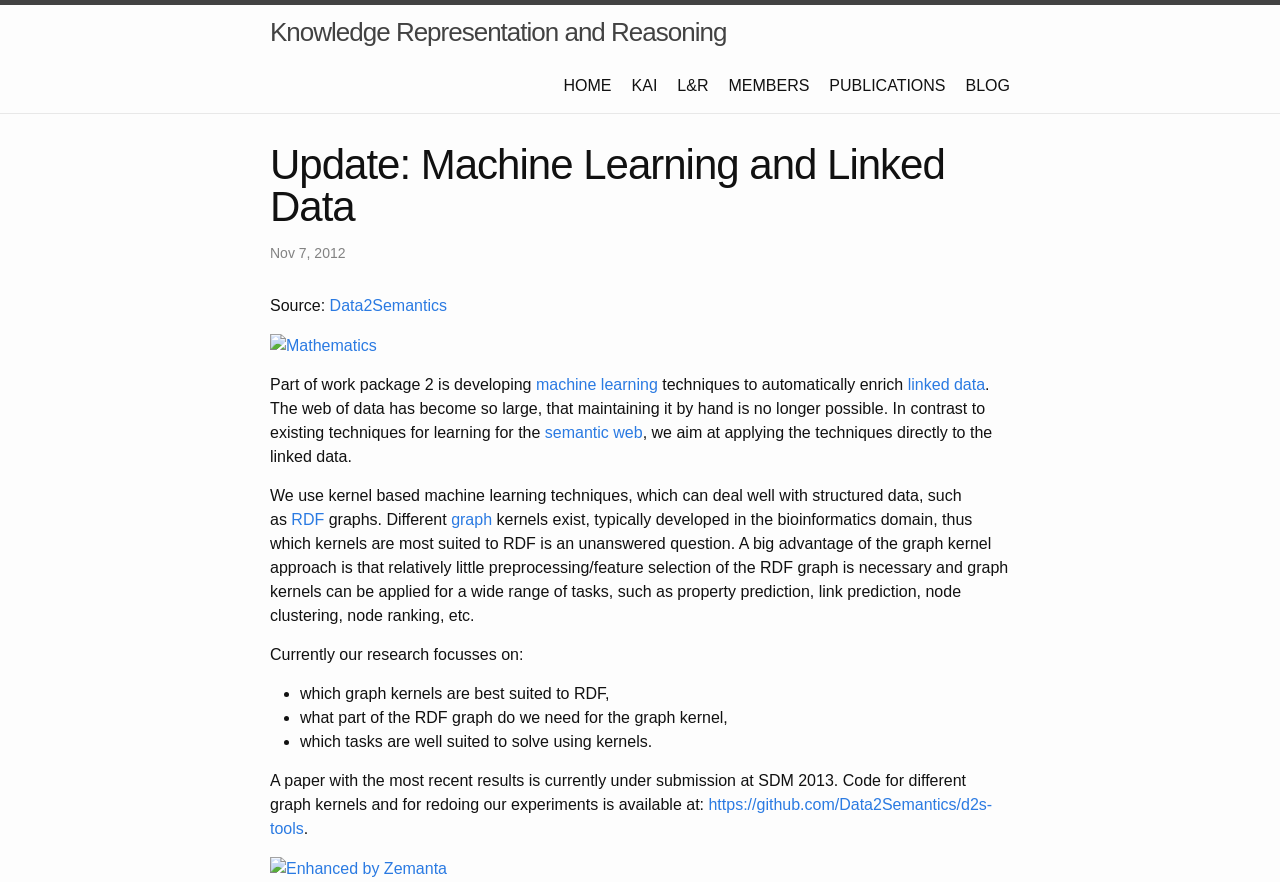Find the bounding box coordinates for the area that should be clicked to accomplish the instruction: "Visit the 'PUBLICATIONS' page".

[0.648, 0.087, 0.739, 0.107]